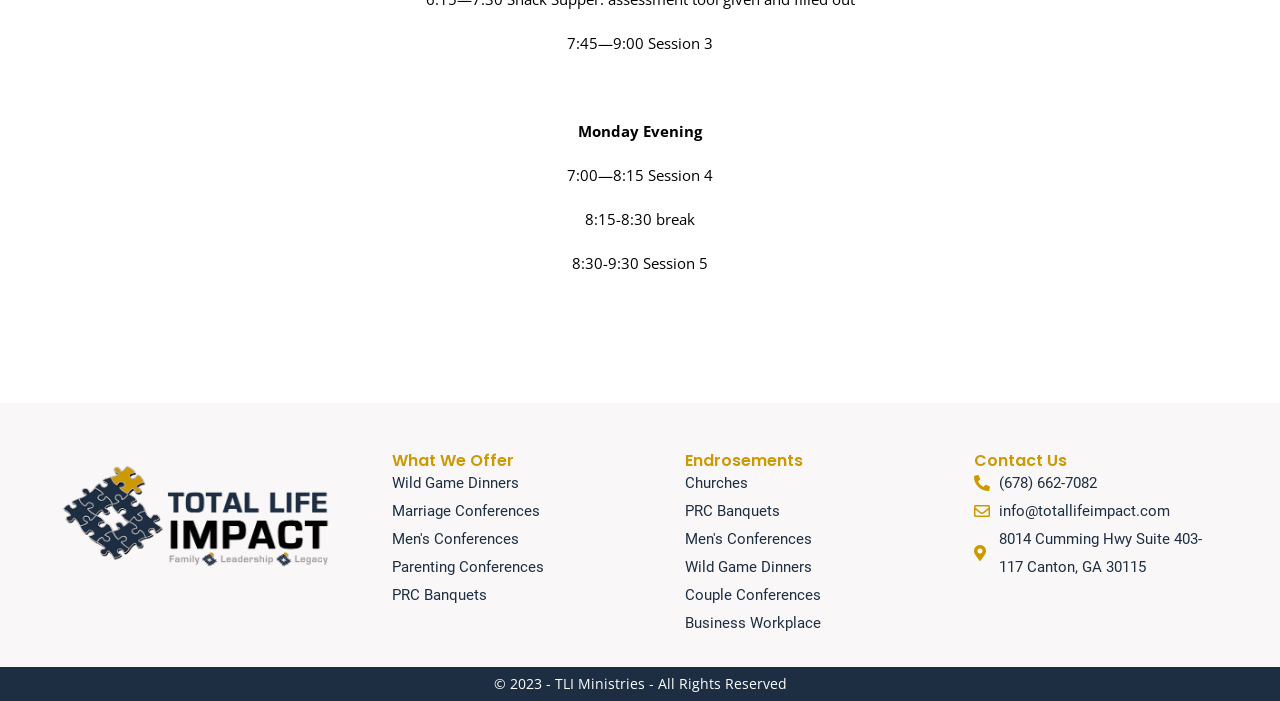Using the information in the image, give a comprehensive answer to the question: 
What is the copyright year of TLI Ministries?

I found the answer by looking at the StaticText element with the content '© 2023 - TLI Ministries - All Rights Reserved' which is a child of the Root Element. This suggests that the copyright year of TLI Ministries is 2023.